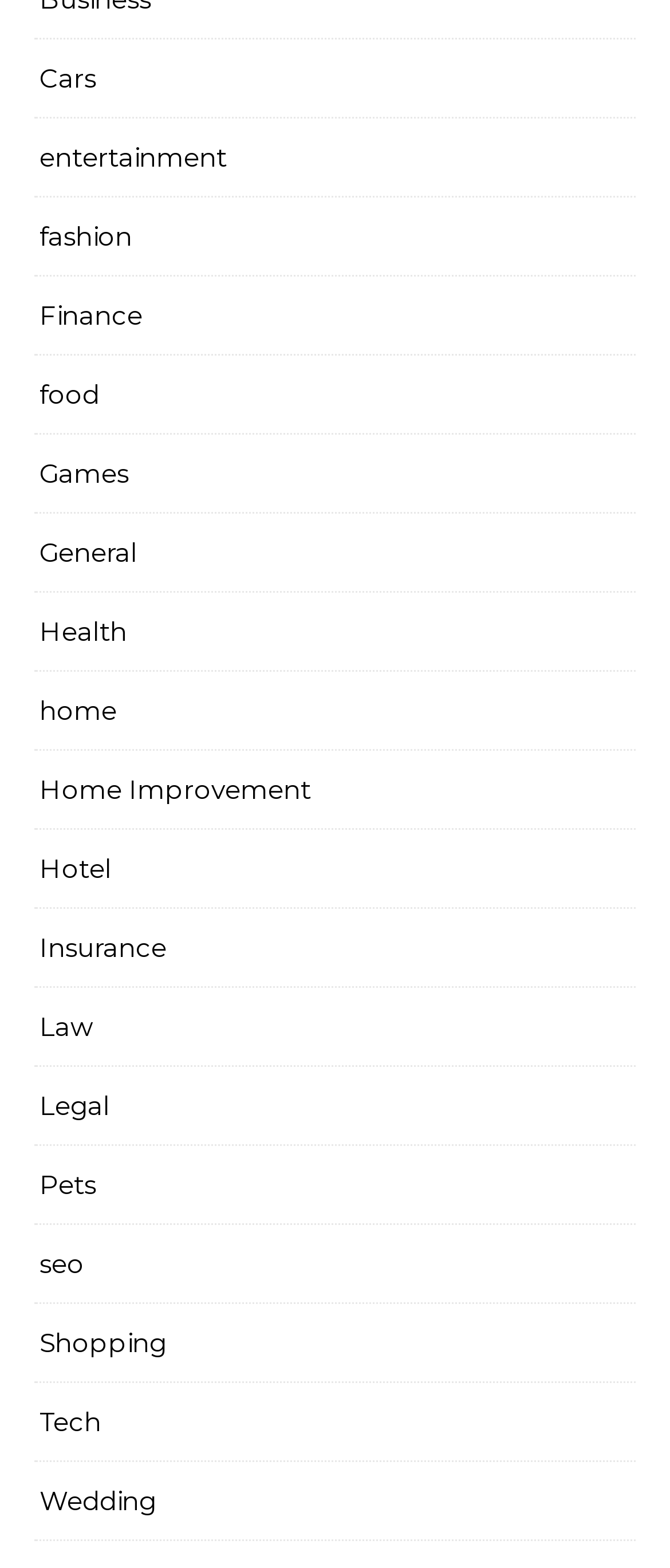Is 'Travel' a category?
Kindly answer the question with as much detail as you can.

I thoroughly examined the links on the webpage, but I couldn't find 'Travel' as one of the available categories.